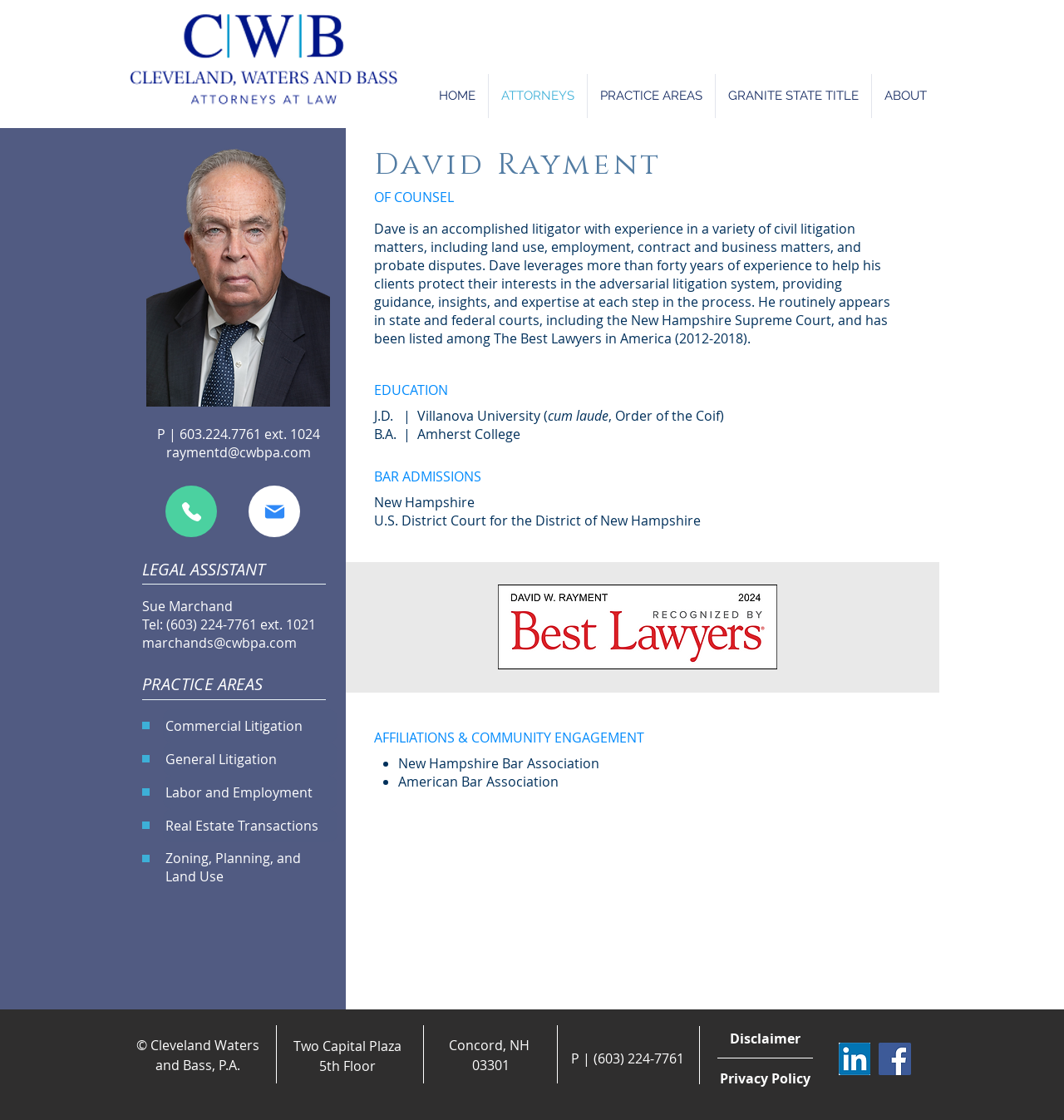Please specify the bounding box coordinates of the region to click in order to perform the following instruction: "Follow CWB on LinkedIn".

[0.788, 0.931, 0.818, 0.96]